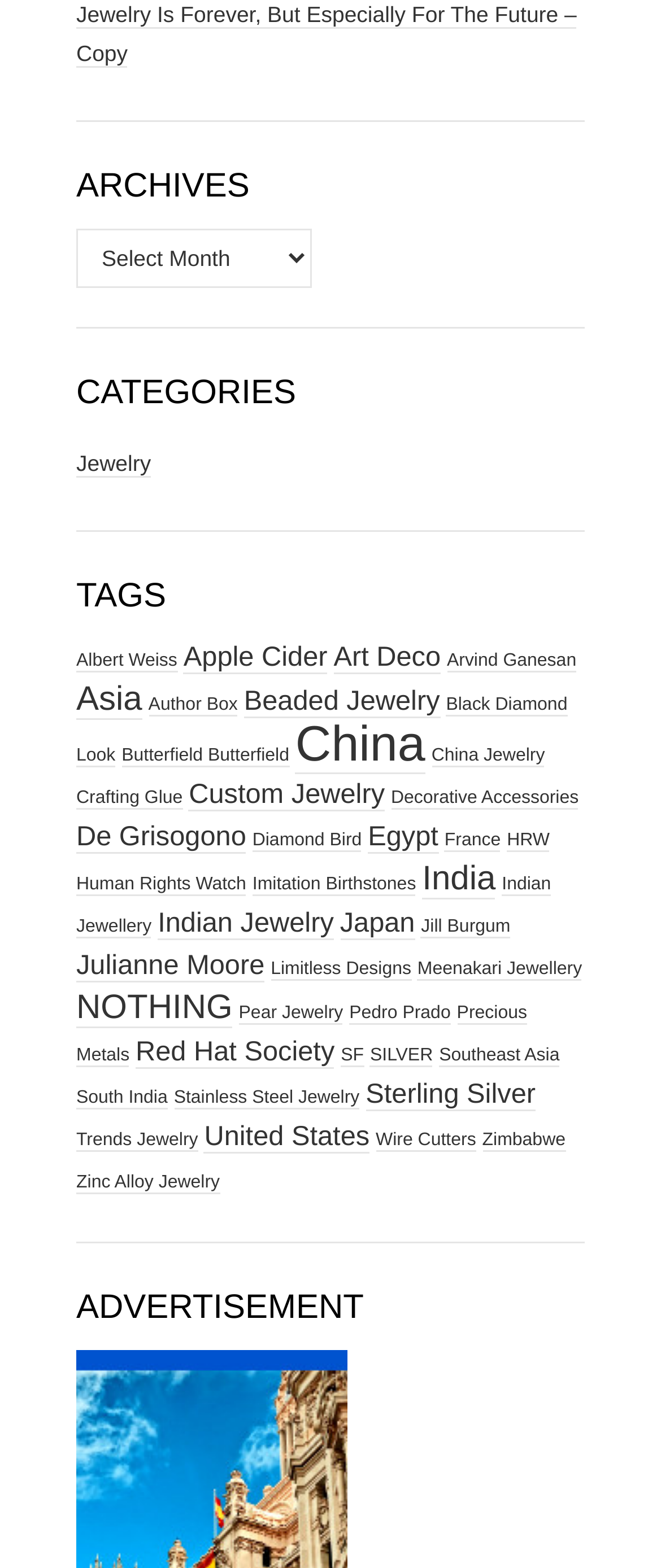Provide the bounding box coordinates of the HTML element described by the text: "Menu Close".

None